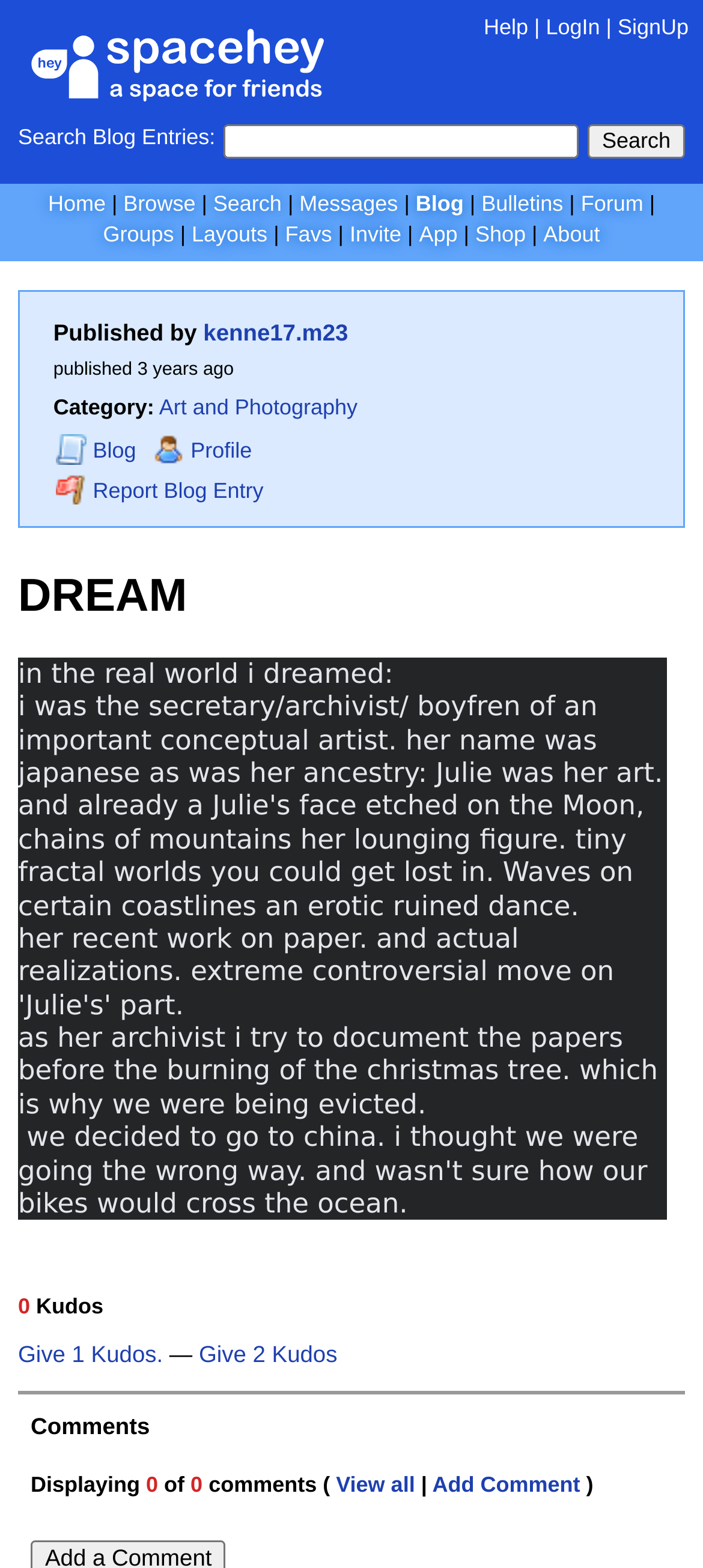Who is the author of this blog entry?
Provide an in-depth and detailed answer to the question.

The author of this blog entry can be found in the 'Published by' section, which contains a link to the author's profile with the text 'kenne17.m23'.